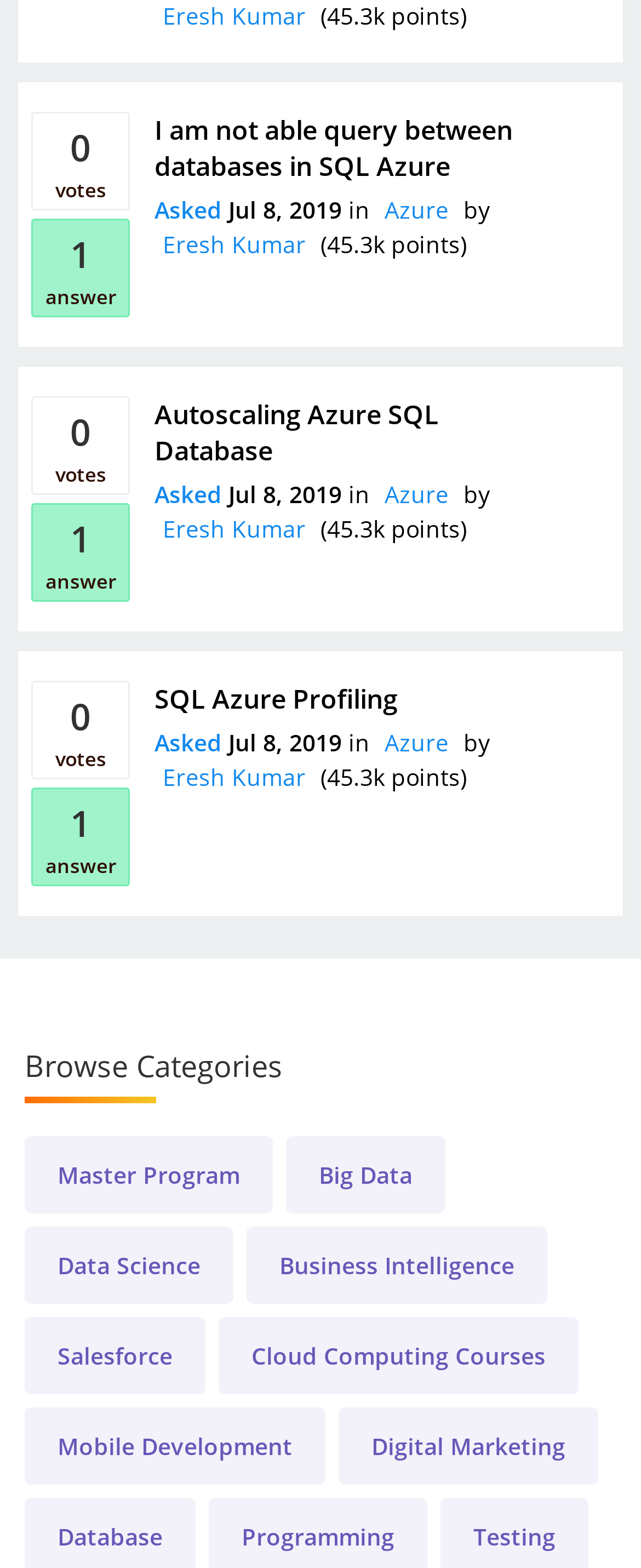Please provide a one-word or phrase answer to the question: 
How many answers are listed on this page?

3